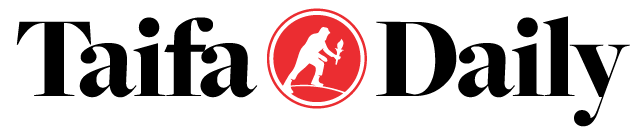Generate an in-depth description of the image.

The image features the logo of "Taifa Daily," showcasing a bold and modern design. The logo prominently displays the word "Taifa" in a large, elegant black font, emphasizing its significance. Accompanying it is a circular emblem in red, featuring a stylized silhouette of a person holding a spear or staff, symbolizing strength and tradition. Below the emblem, the word "Daily" appears in the same bold typeface, creating a cohesive and visually striking representation of the news outlet. This logo embodies a sense of authority and dedication to delivering news, particularly focused on themes relevant to Tanzania.